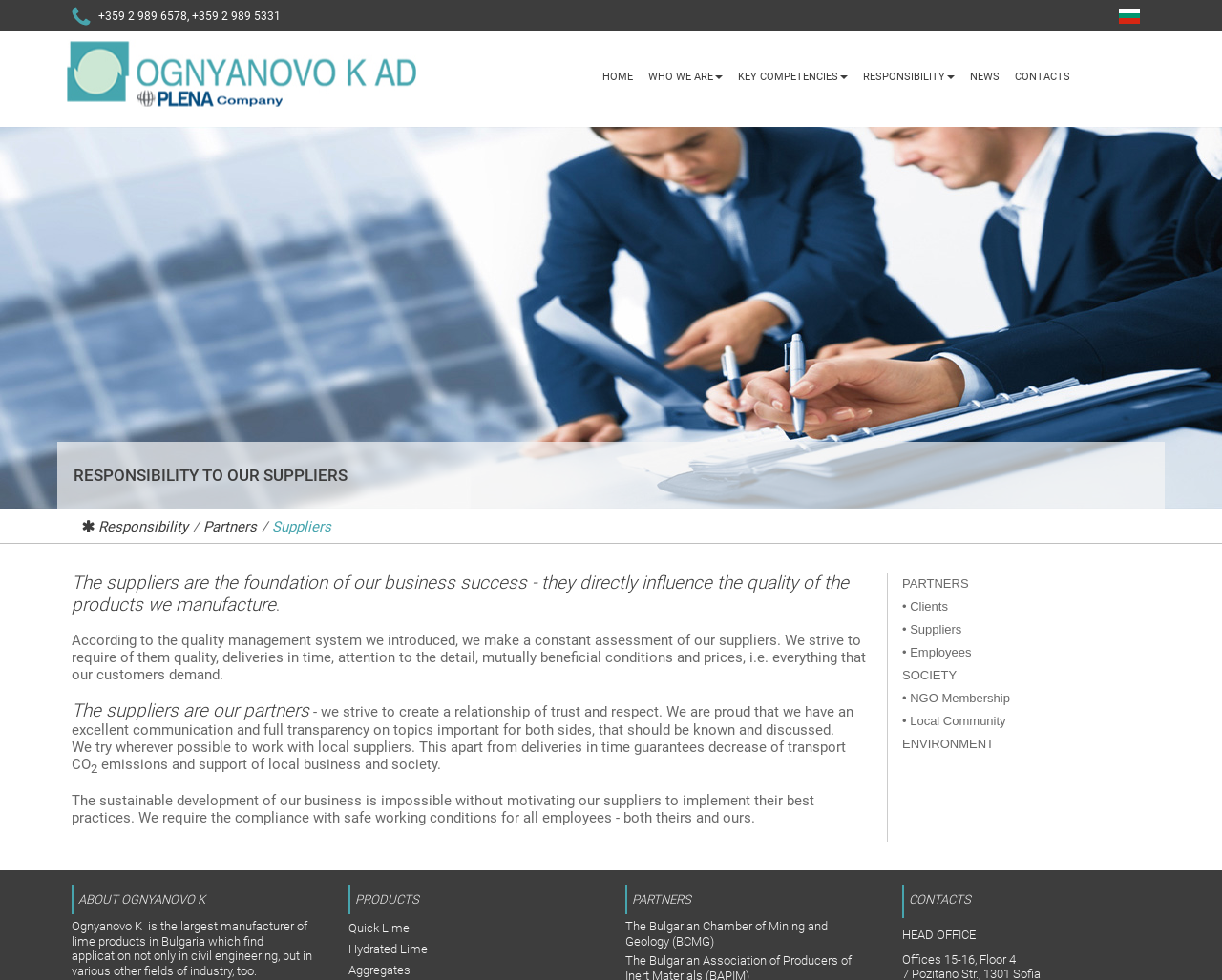What is the phone number of Ognyanovo K?
Please use the image to deliver a detailed and complete answer.

The phone number can be found at the top of the webpage, in the static text element with coordinates [0.08, 0.01, 0.23, 0.023].